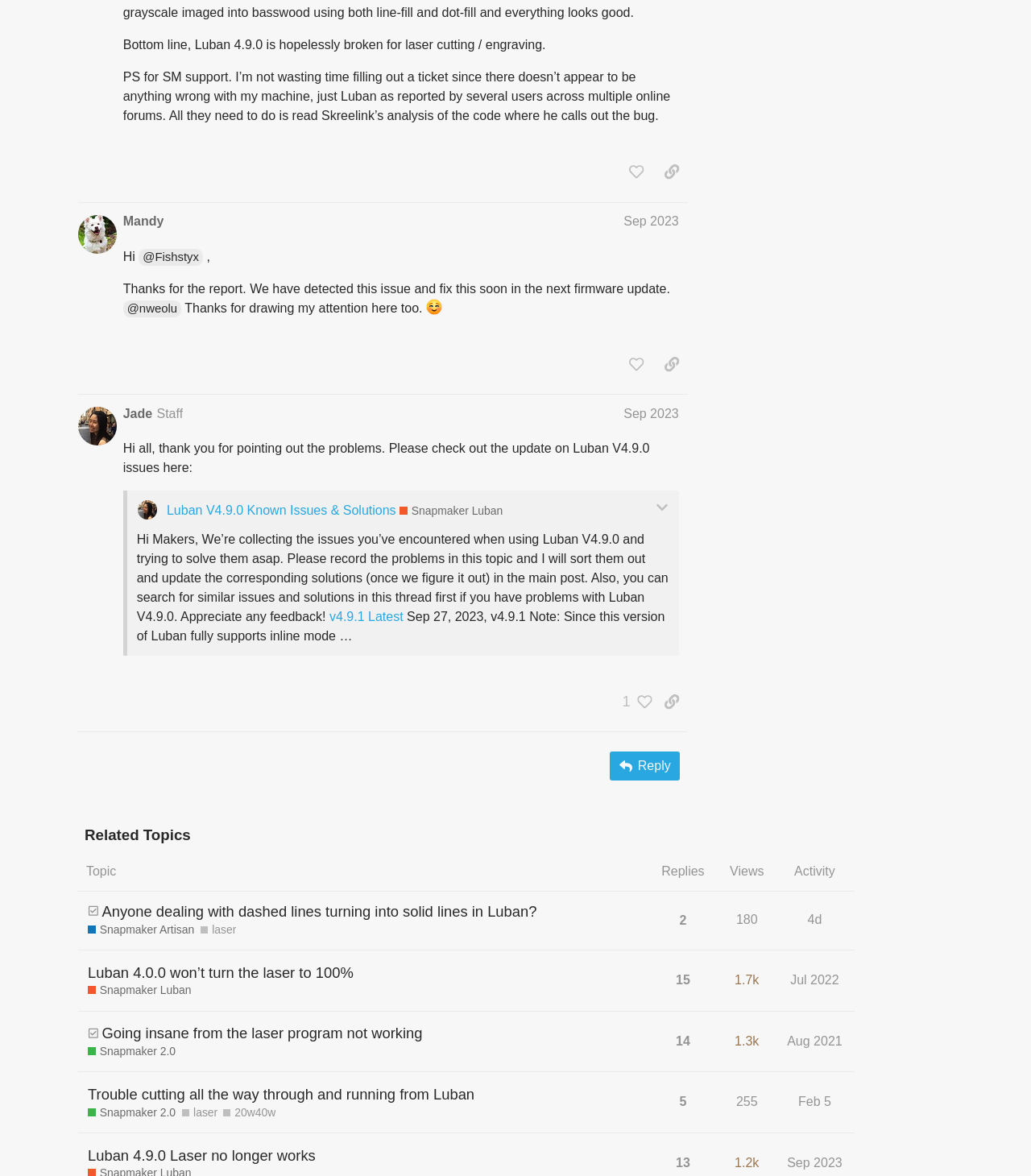Please specify the bounding box coordinates in the format (top-left x, top-left y, bottom-right x, bottom-right y), with all values as floating point numbers between 0 and 1. Identify the bounding box of the UI element described by: Continue Reading →

None